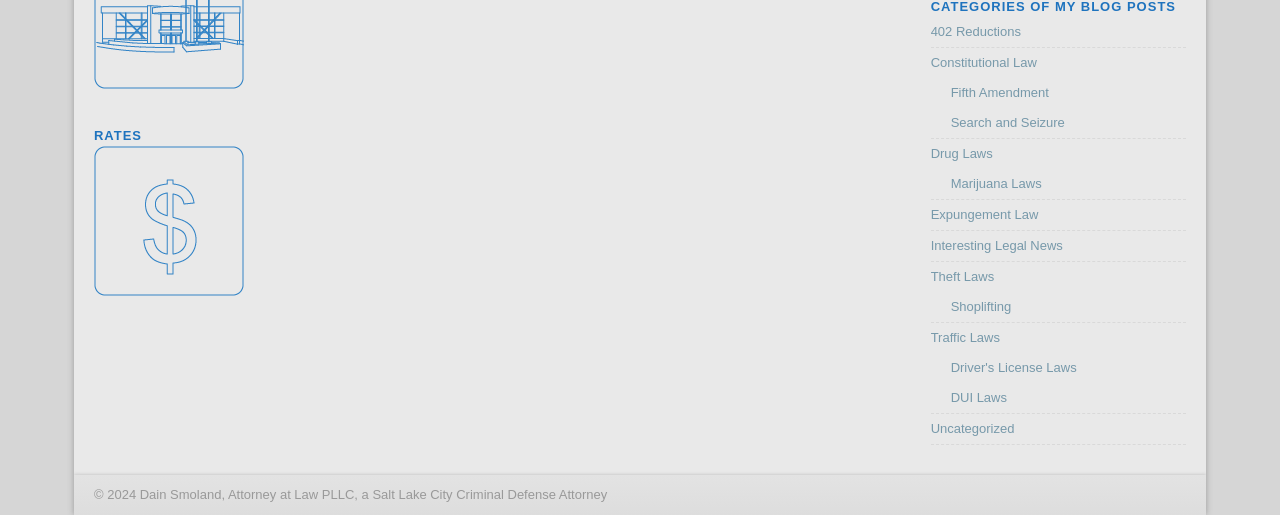What is the purpose of the webpage?
Refer to the image and give a detailed answer to the question.

The webpage contains various links and headings related to law, such as 'RATES', 'Constitutional Law', 'Fifth Amendment', and others. This suggests that the purpose of the webpage is to provide legal information to users.